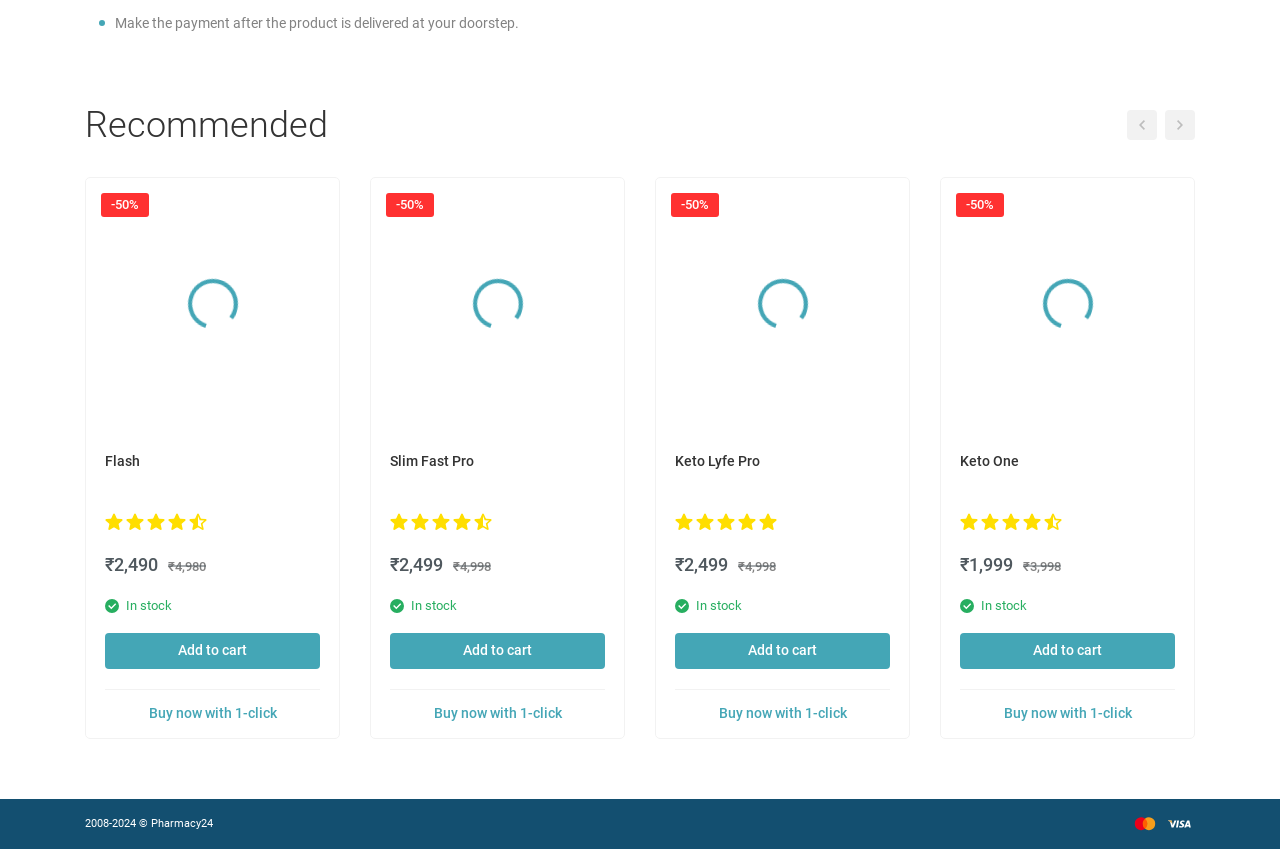What is the status of the third product?
Use the image to answer the question with a single word or phrase.

In stock